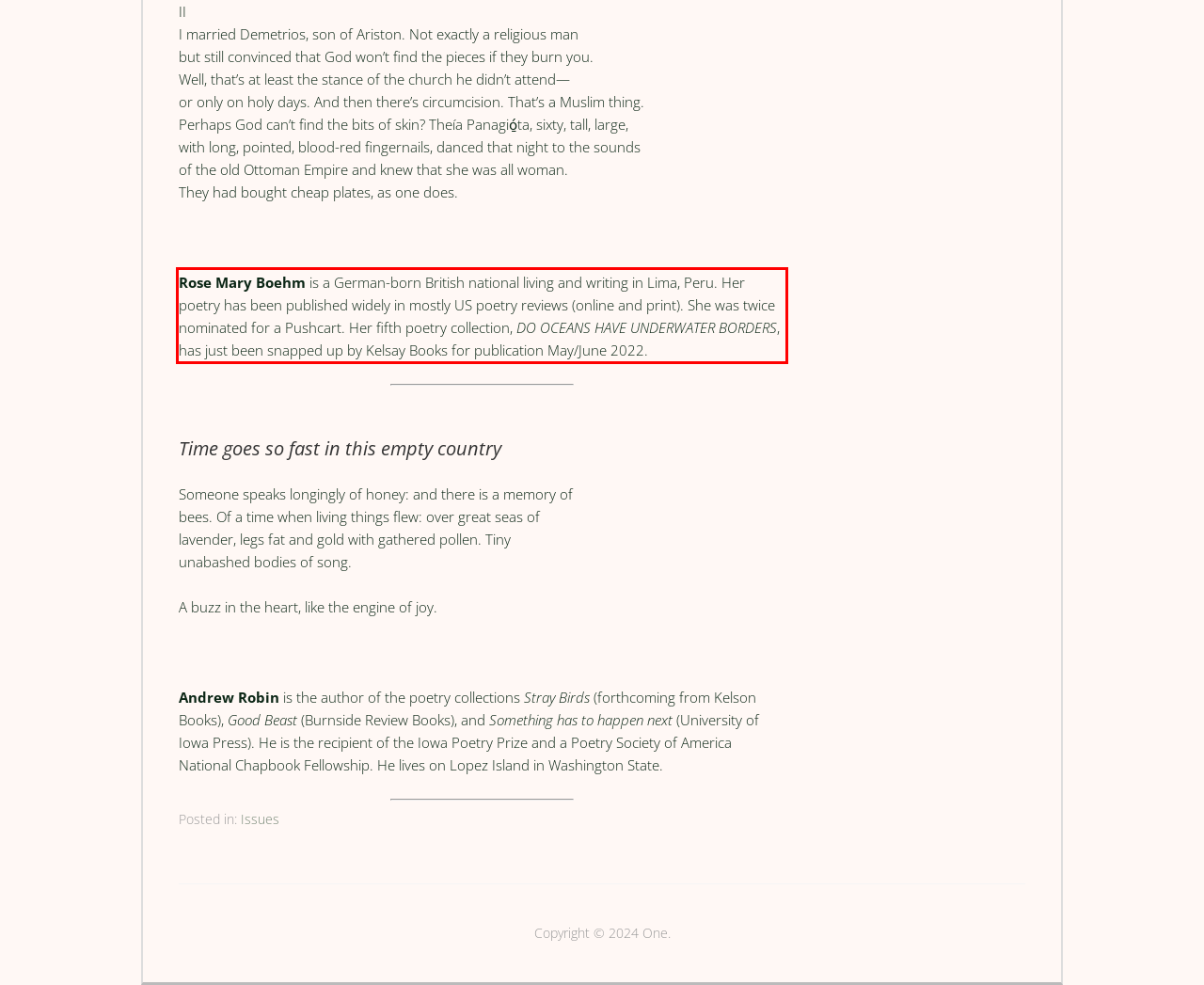Please look at the screenshot provided and find the red bounding box. Extract the text content contained within this bounding box.

Rose Mary Boehm is a German-born British national living and writing in Lima, Peru. Her poetry has been published widely in mostly US poetry reviews (online and print). She was twice nominated for a Pushcart. Her fifth poetry collection, DO OCEANS HAVE UNDERWATER BORDERS, has just been snapped up by Kelsay Books for publication May/June 2022.